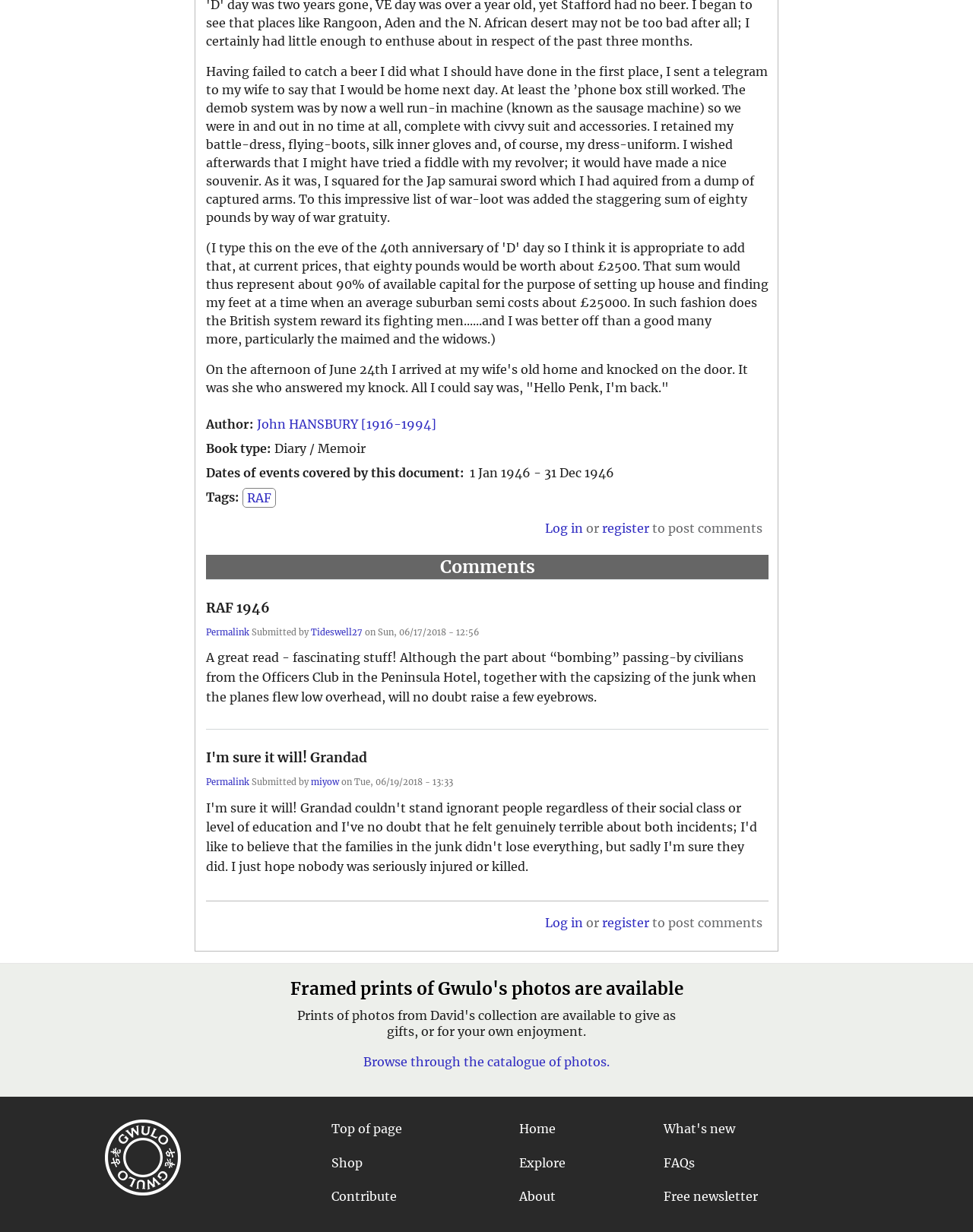Give a one-word or short-phrase answer to the following question: 
What is the author of this diary?

John HANSBURY